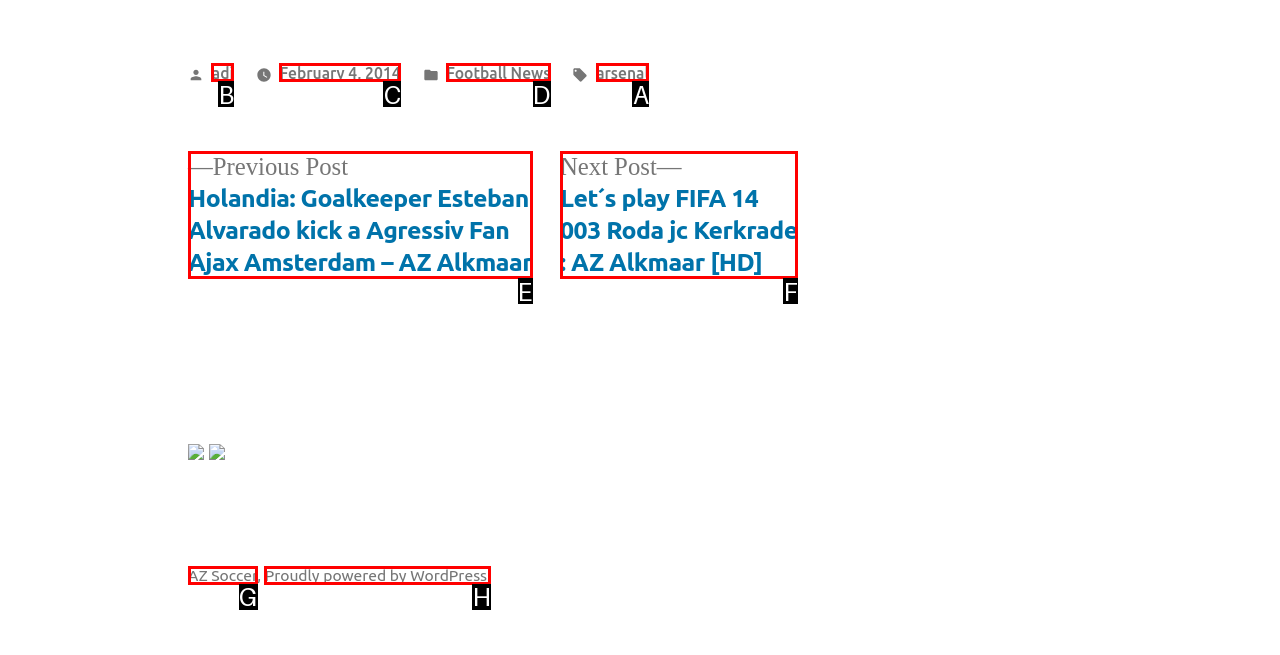Tell me which one HTML element I should click to complete the following task: Learn about Pairwise Testing Answer with the option's letter from the given choices directly.

None